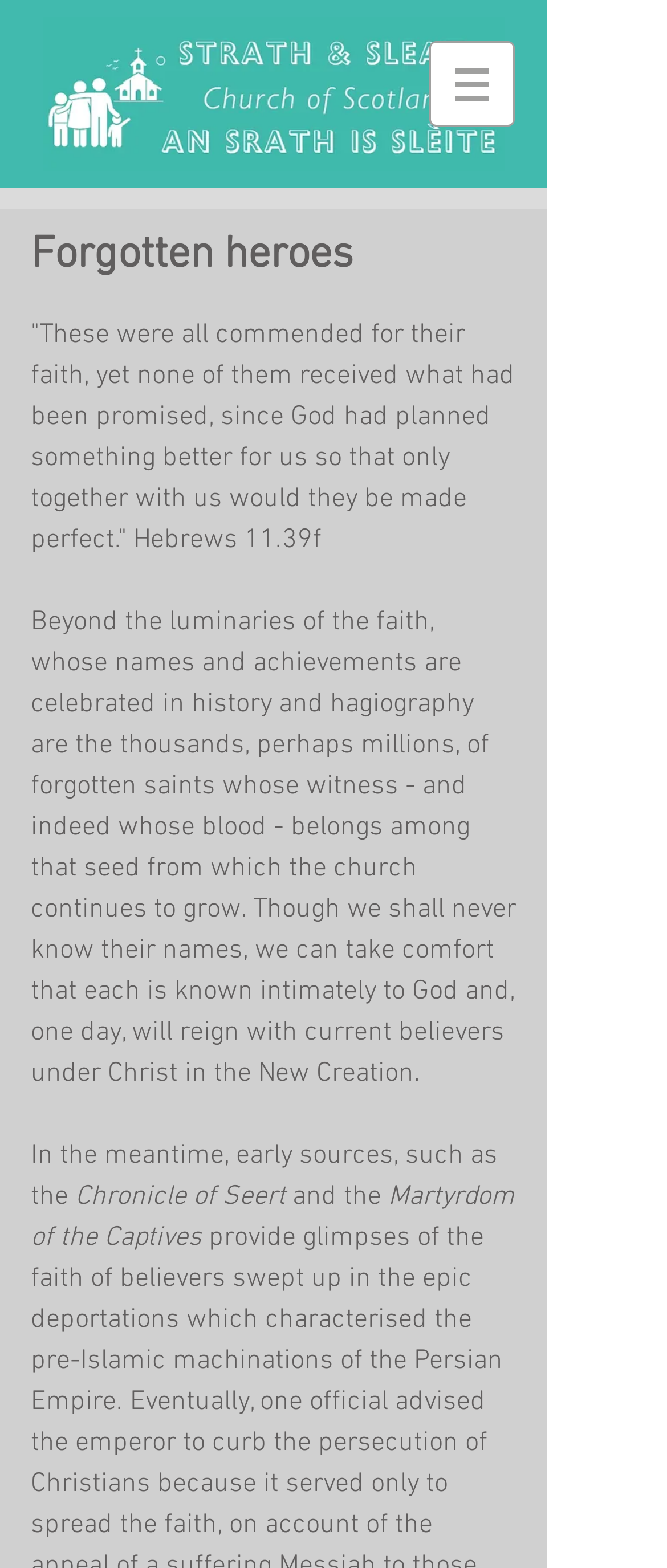Please answer the following question using a single word or phrase: 
What is the theme of the webpage?

Christian faith